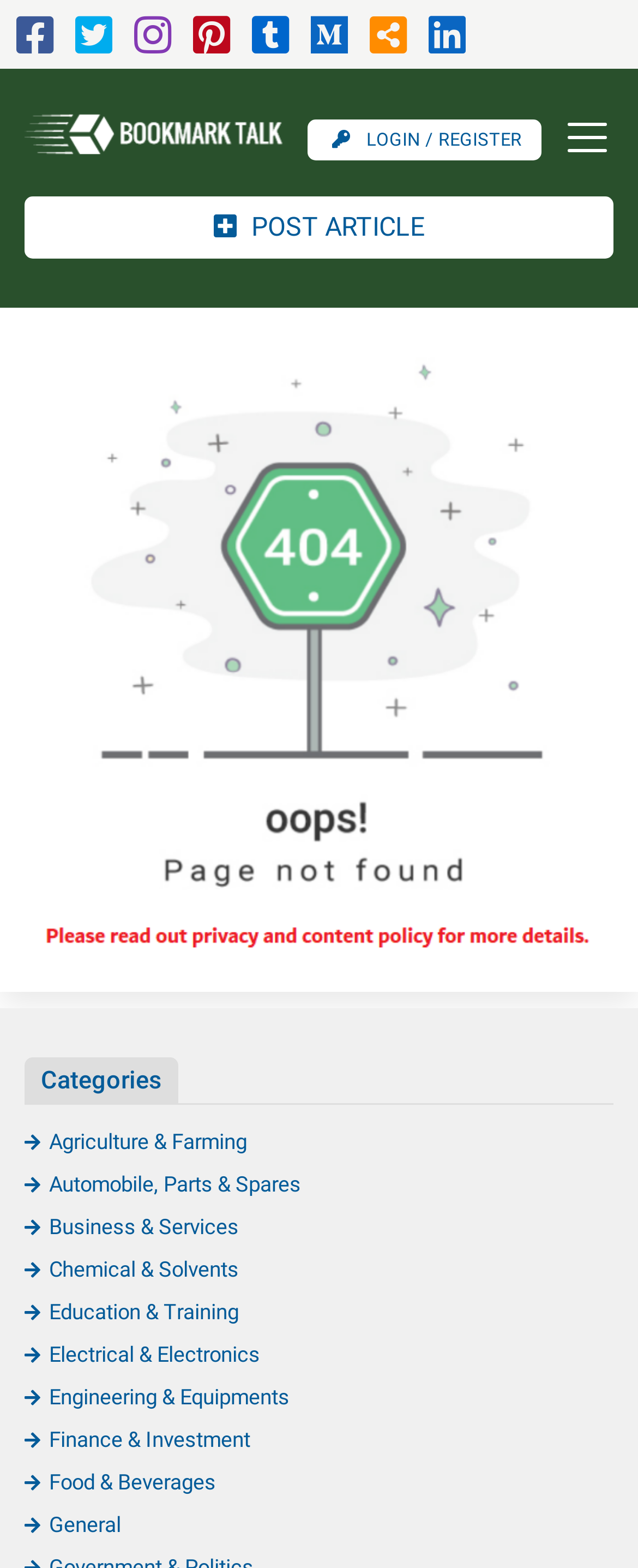Please find the bounding box coordinates of the clickable region needed to complete the following instruction: "Login or register". The bounding box coordinates must consist of four float numbers between 0 and 1, i.e., [left, top, right, bottom].

[0.482, 0.076, 0.849, 0.102]